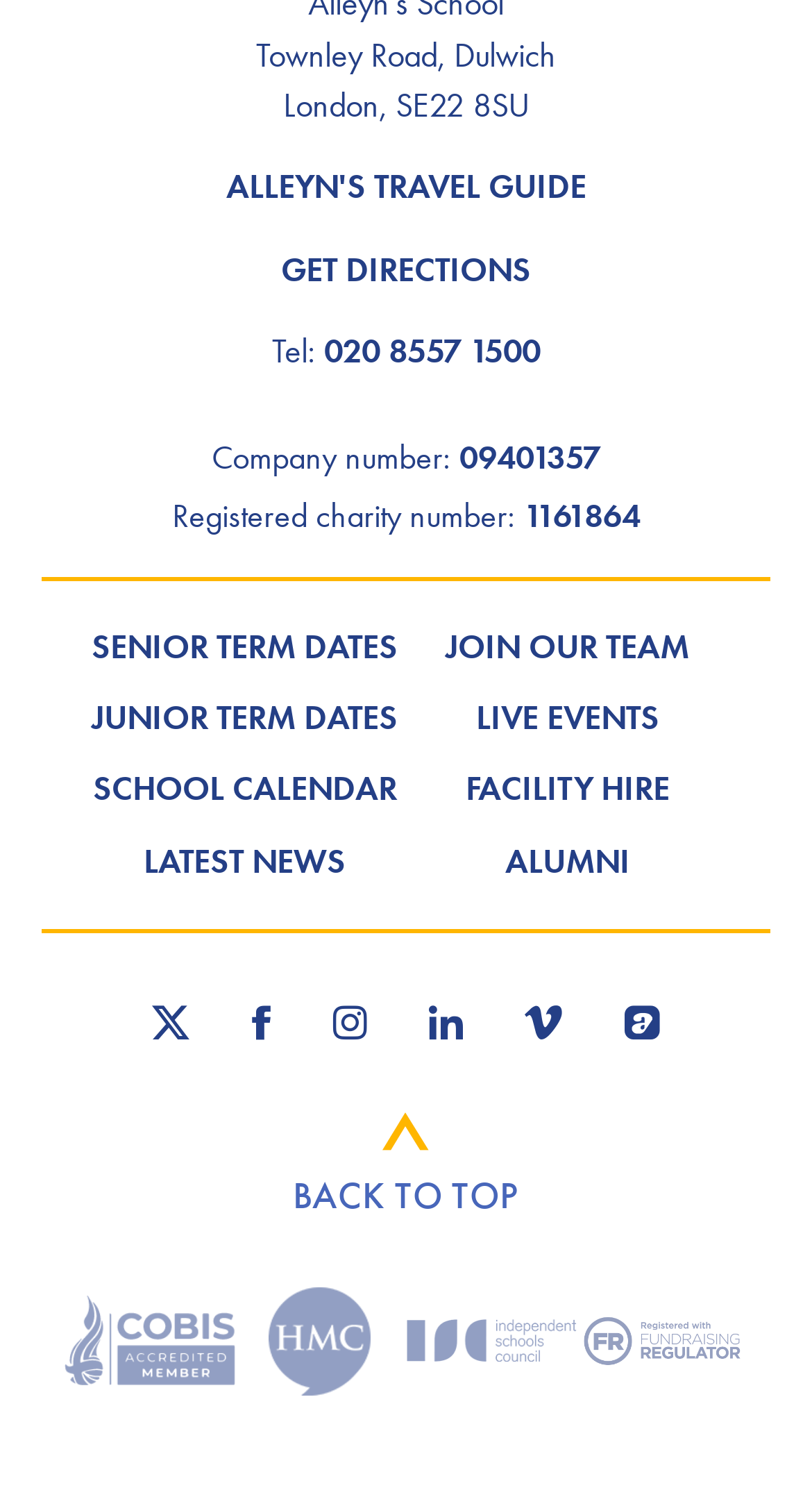Given the element description, predict the bounding box coordinates in the format (top-left x, top-left y, bottom-right x, bottom-right y), using floating point numbers between 0 and 1: Latest News

[0.177, 0.56, 0.426, 0.589]